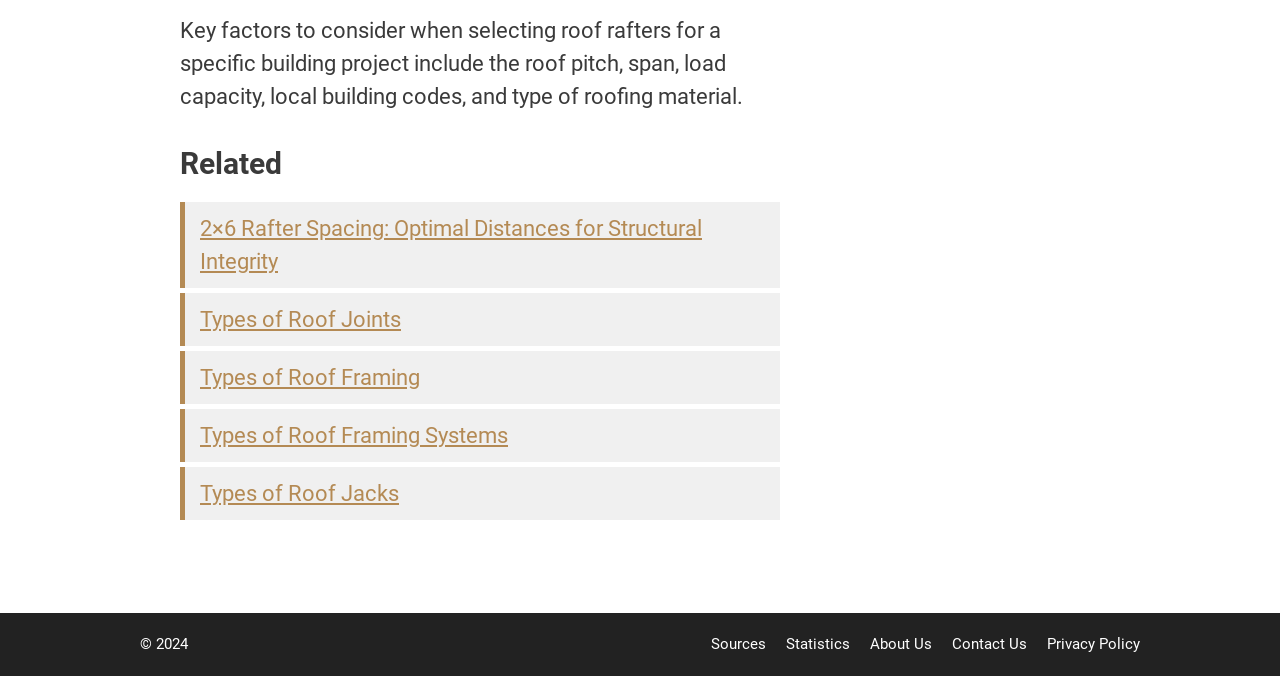Respond with a single word or short phrase to the following question: 
What is the main topic of this webpage?

Roof rafters